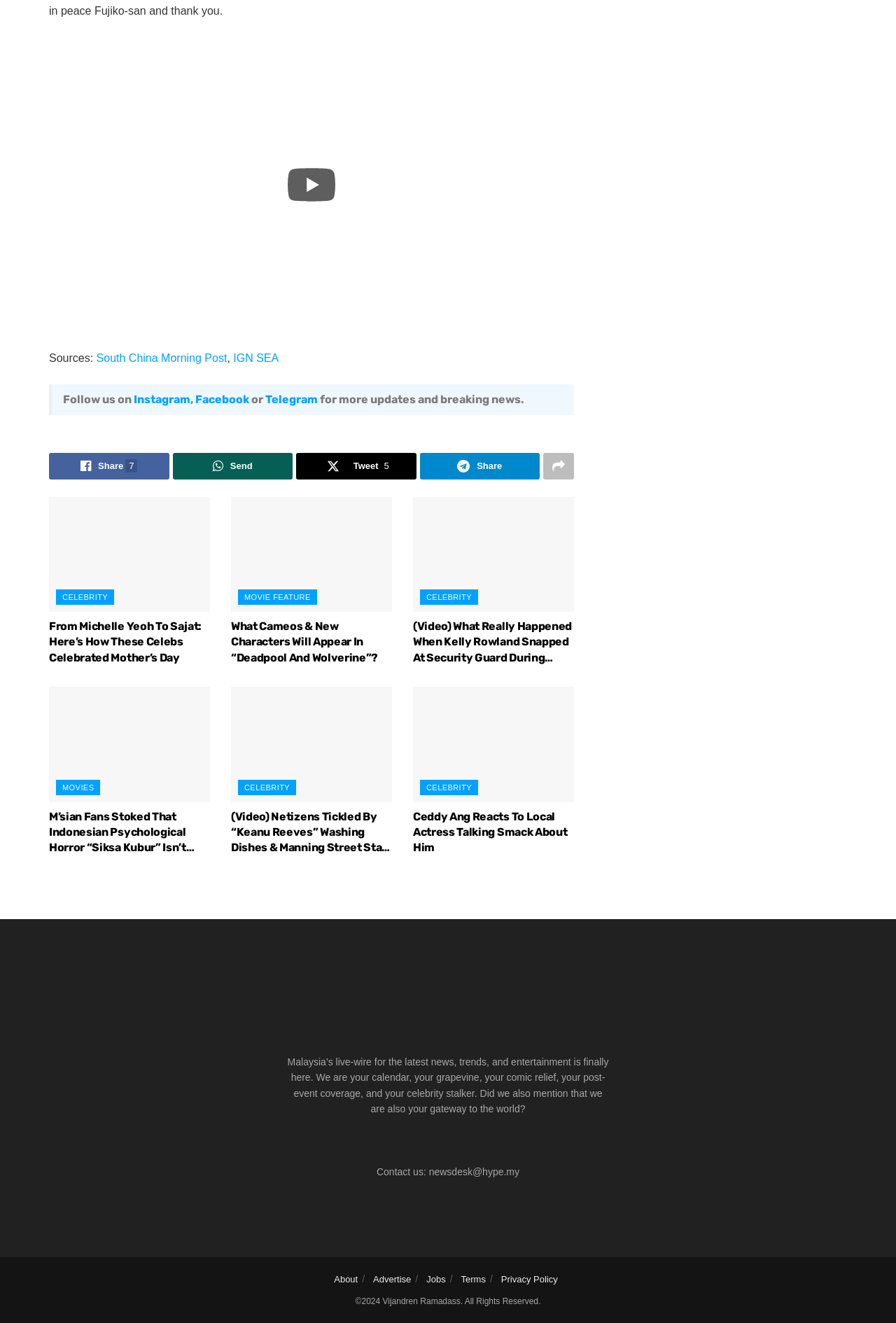Please reply to the following question with a single word or a short phrase:
What is the website’s copyright information?

©2024 Vijandren Ramadass. All Rights Reserved.